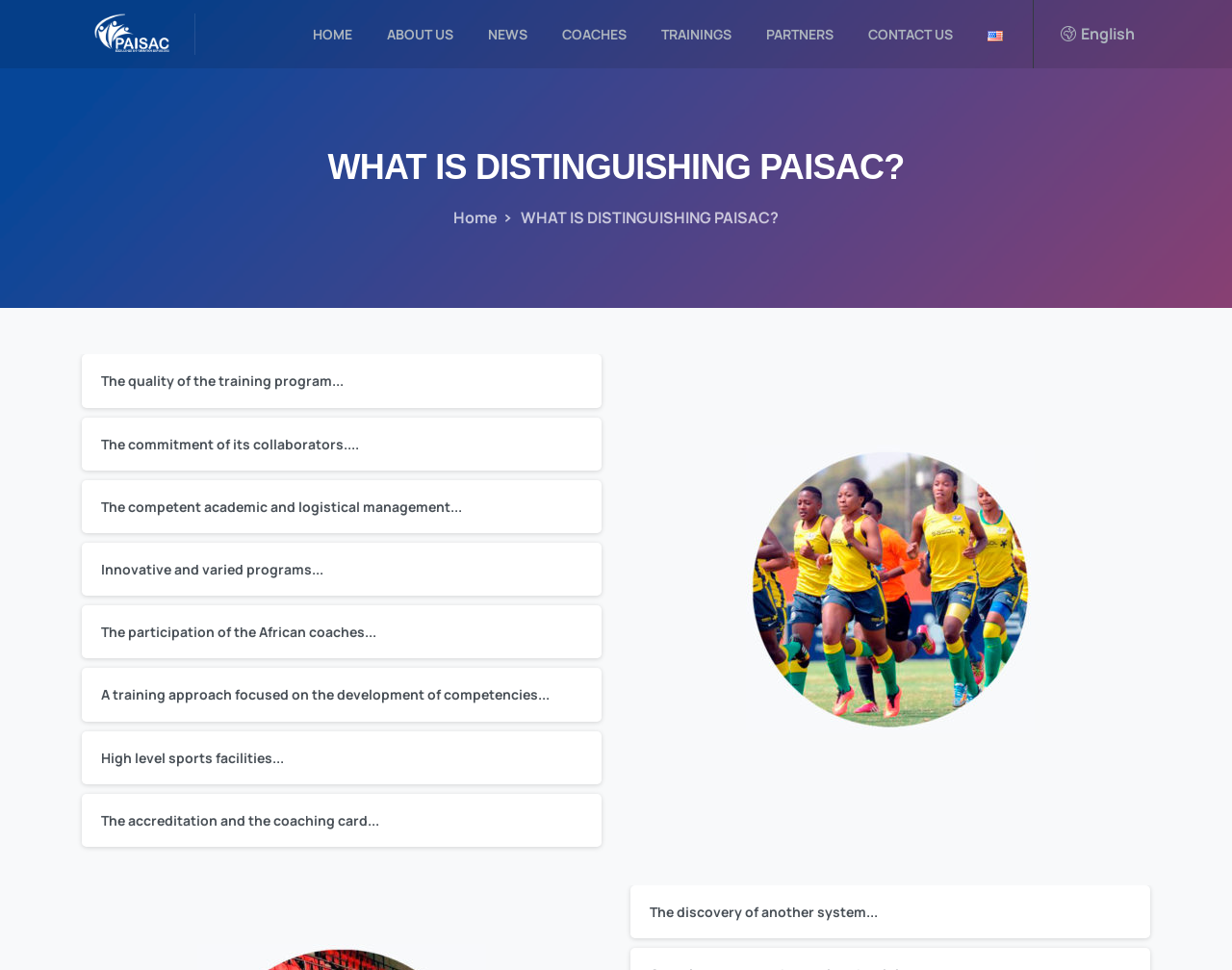Please provide the bounding box coordinates for the element that needs to be clicked to perform the following instruction: "Click the ABOUT US link". The coordinates should be given as four float numbers between 0 and 1, i.e., [left, top, right, bottom].

[0.308, 0.013, 0.374, 0.057]